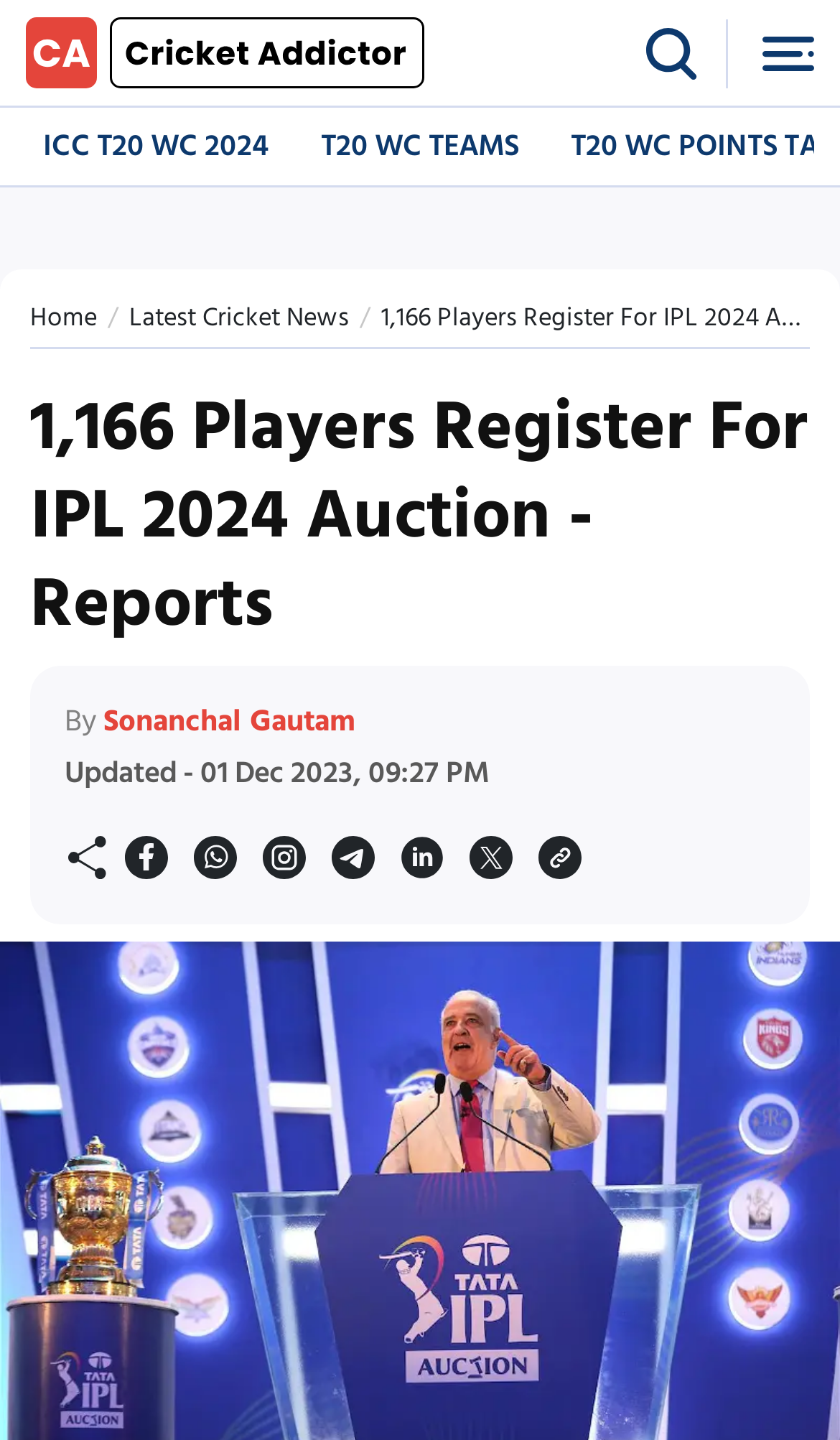Please answer the following question as detailed as possible based on the image: 
When was the article updated?

The article mentions 'Updated - 01 Dec 2023, 09:27 PM' which indicates that the article was updated on 01 Dec 2023 at 09:27 PM.